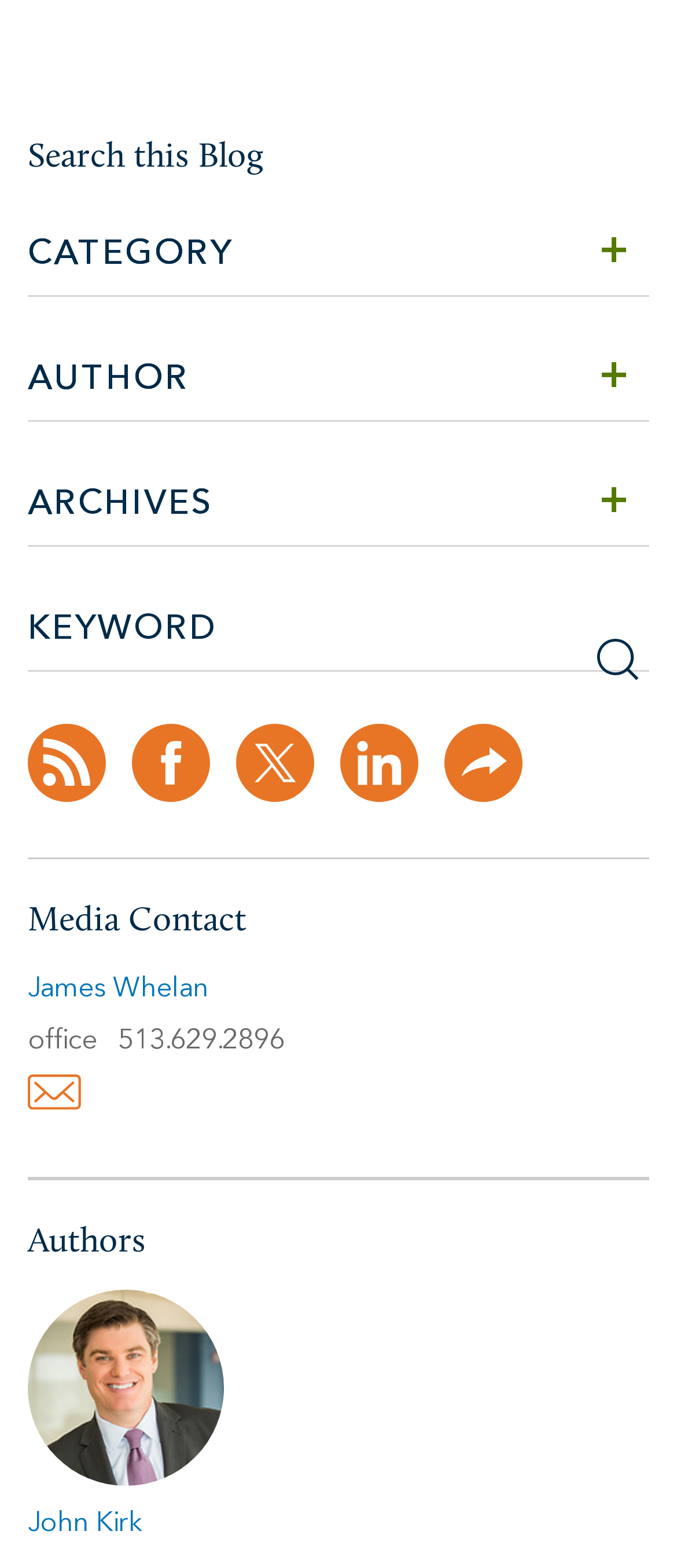What is the function of the 'CATEGORY' combobox?
Answer the question with a thorough and detailed explanation.

The 'CATEGORY' combobox is likely used to filter or categorize blog posts. Users can select a category from the dropdown menu to view related blog posts. This is inferred from the presence of other comboboxes, such as 'AUTHOR' and 'ARCHIVES', which serve similar purposes.